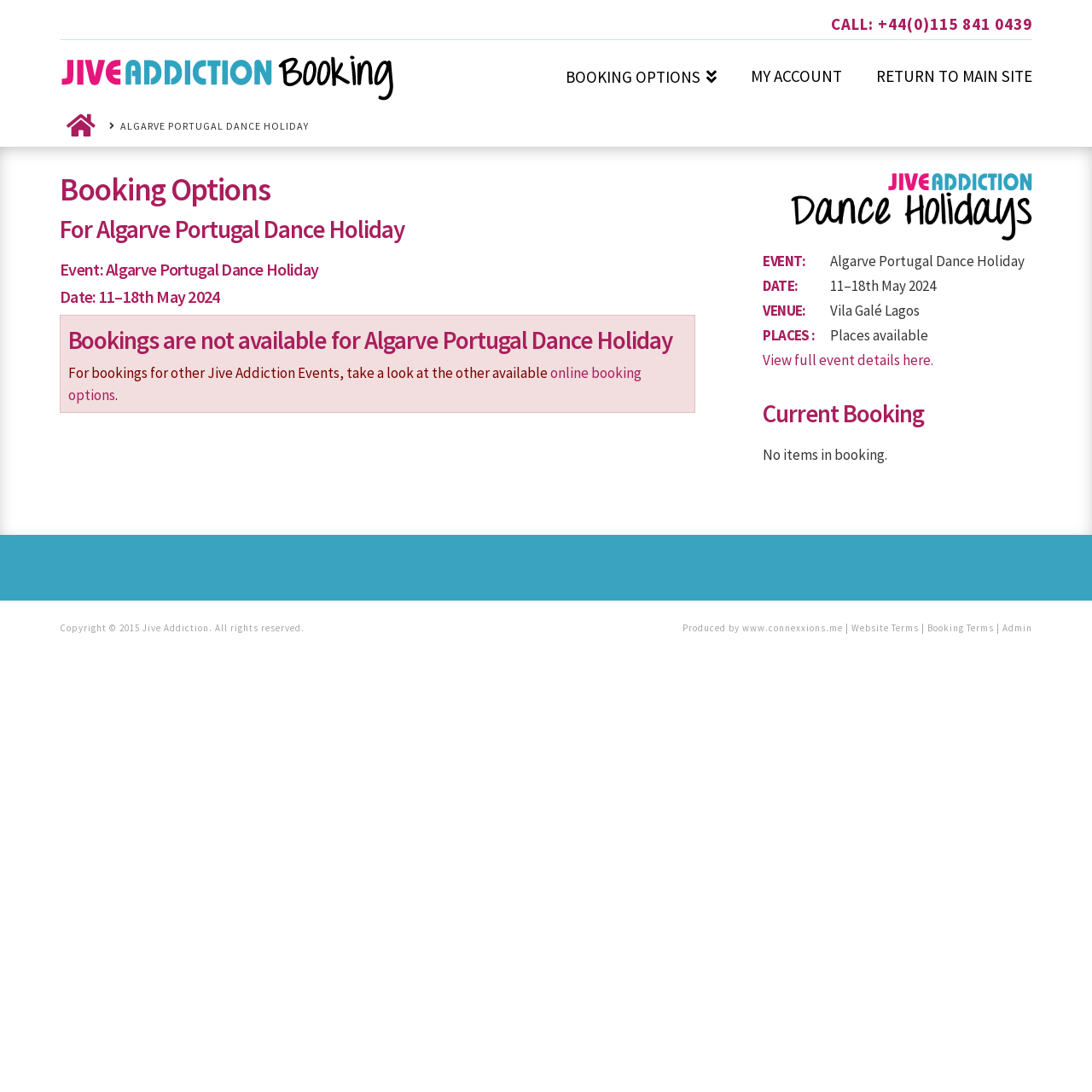Please specify the bounding box coordinates of the region to click in order to perform the following instruction: "Return to main site".

[0.787, 0.041, 0.945, 0.081]